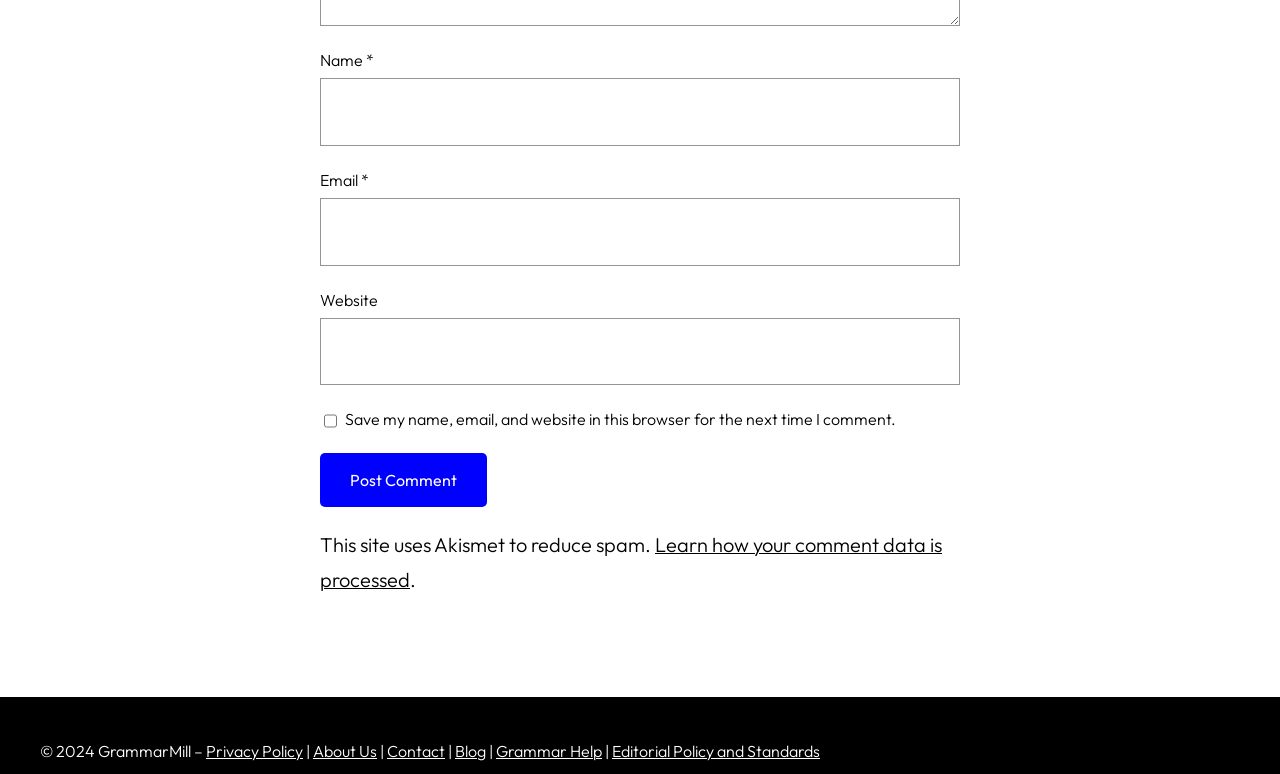What is the purpose of the checkbox?
Look at the image and respond with a one-word or short-phrase answer.

Save comment data